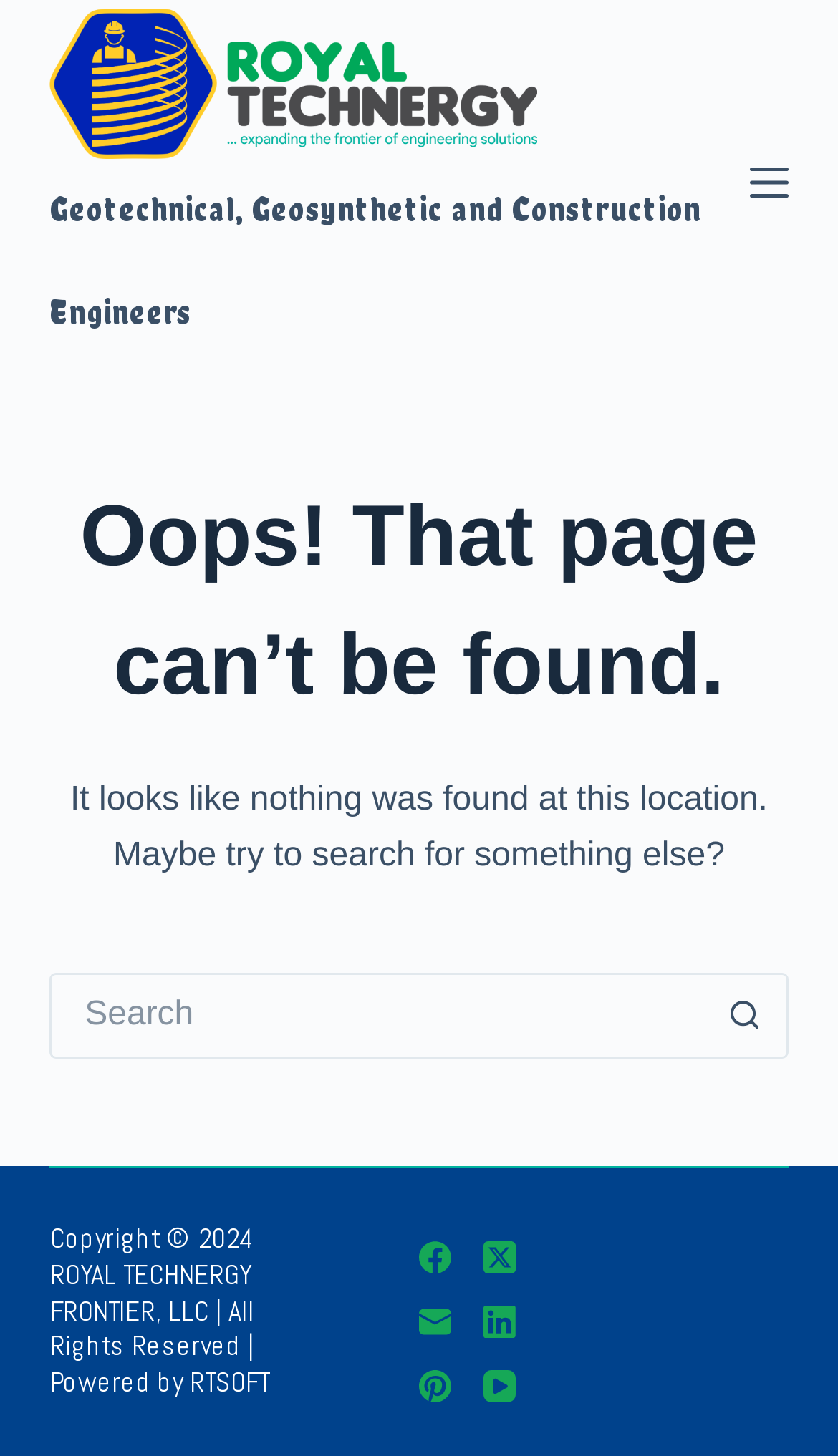Locate the bounding box coordinates of the region to be clicked to comply with the following instruction: "Check the copyright information". The coordinates must be four float numbers between 0 and 1, in the form [left, top, right, bottom].

[0.06, 0.837, 0.311, 0.863]